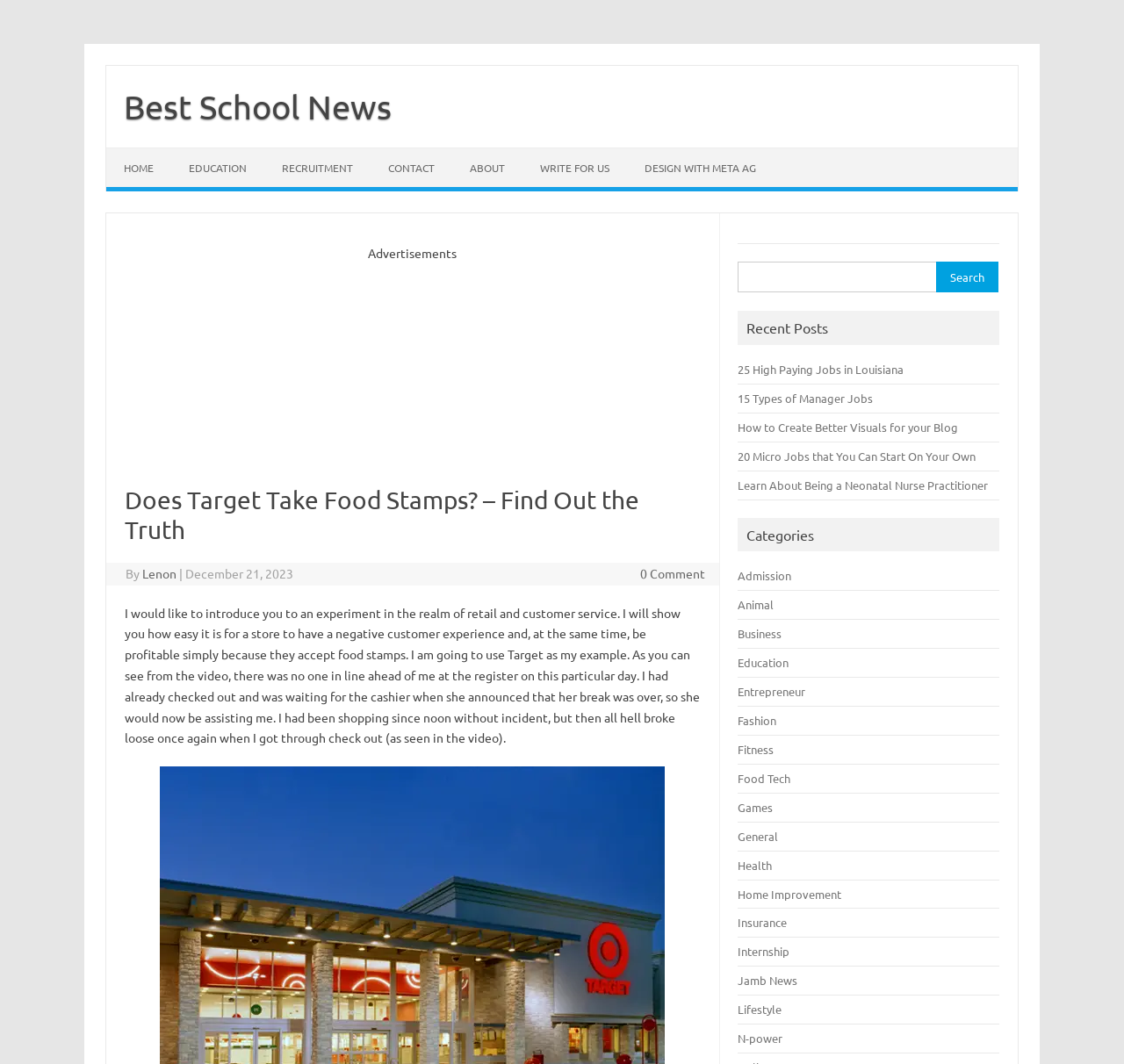Locate the bounding box coordinates of the element that should be clicked to execute the following instruction: "Click on the 'EDUCATION' link".

[0.152, 0.14, 0.235, 0.176]